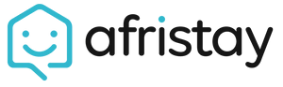Give a one-word or phrase response to the following question: What font style is used for the word 'afristay'?

Modern, bold